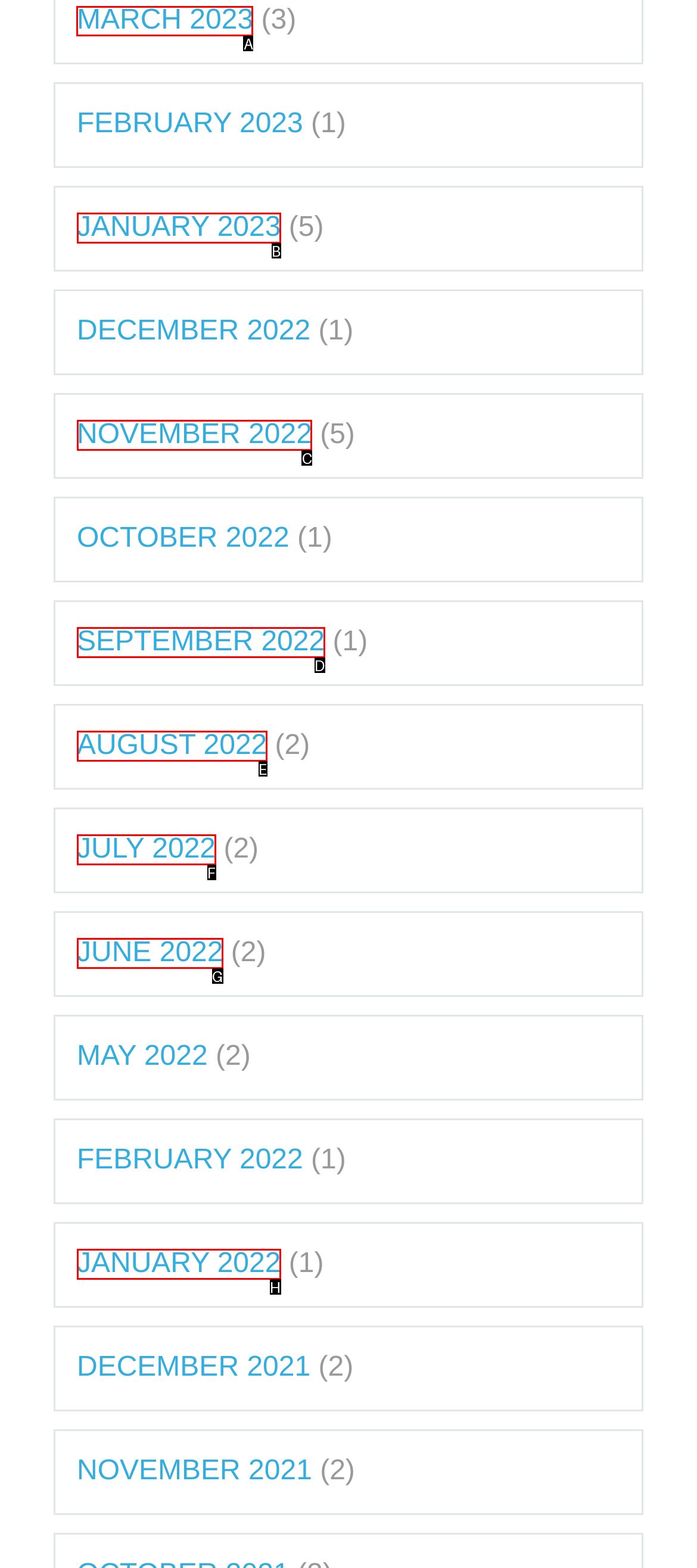Tell me which one HTML element I should click to complete the following instruction: View March 2023
Answer with the option's letter from the given choices directly.

A